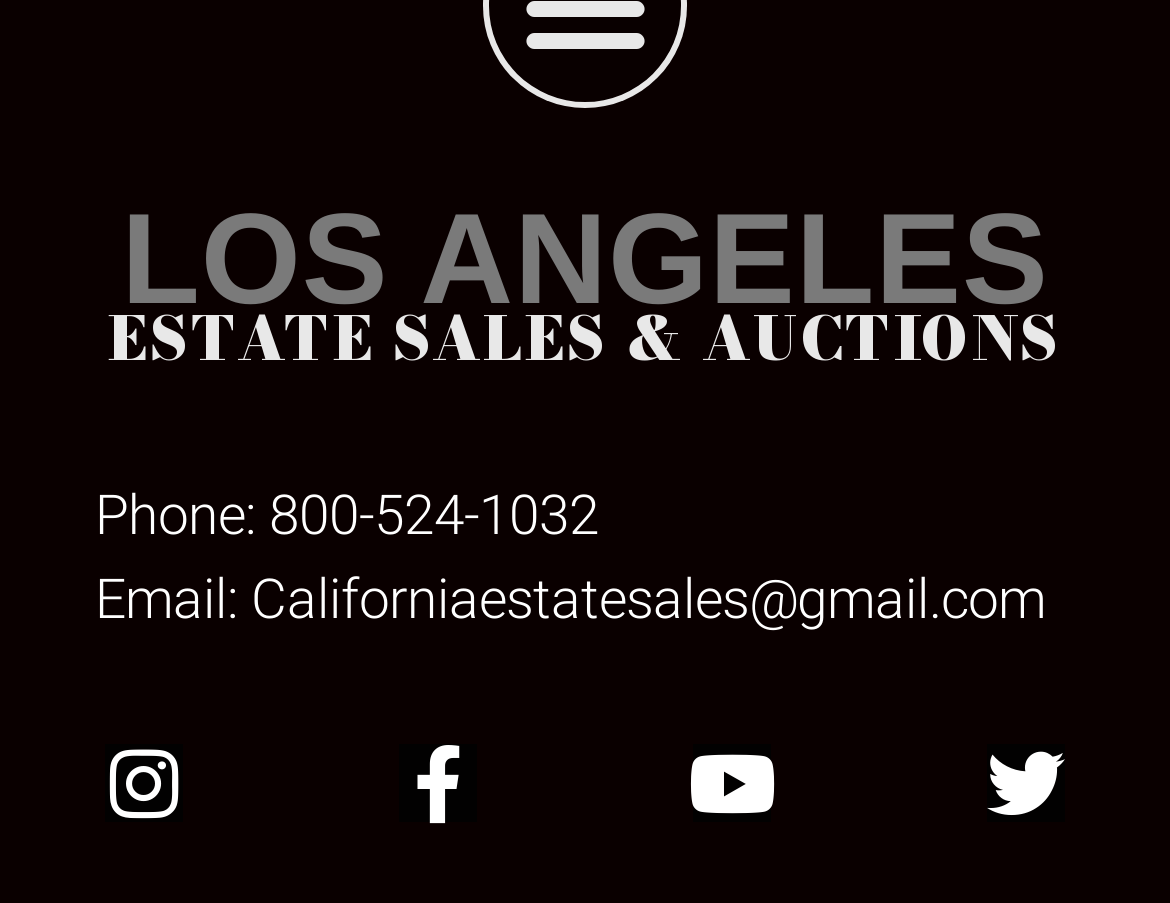Using the image as a reference, answer the following question in as much detail as possible:
What type of sales are mentioned on the webpage?

I found the type of sales by looking at the heading 'ESTATE SALES & AUCTIONS' at the top of the webpage. This heading suggests that the webpage is related to estate sales and auctions.